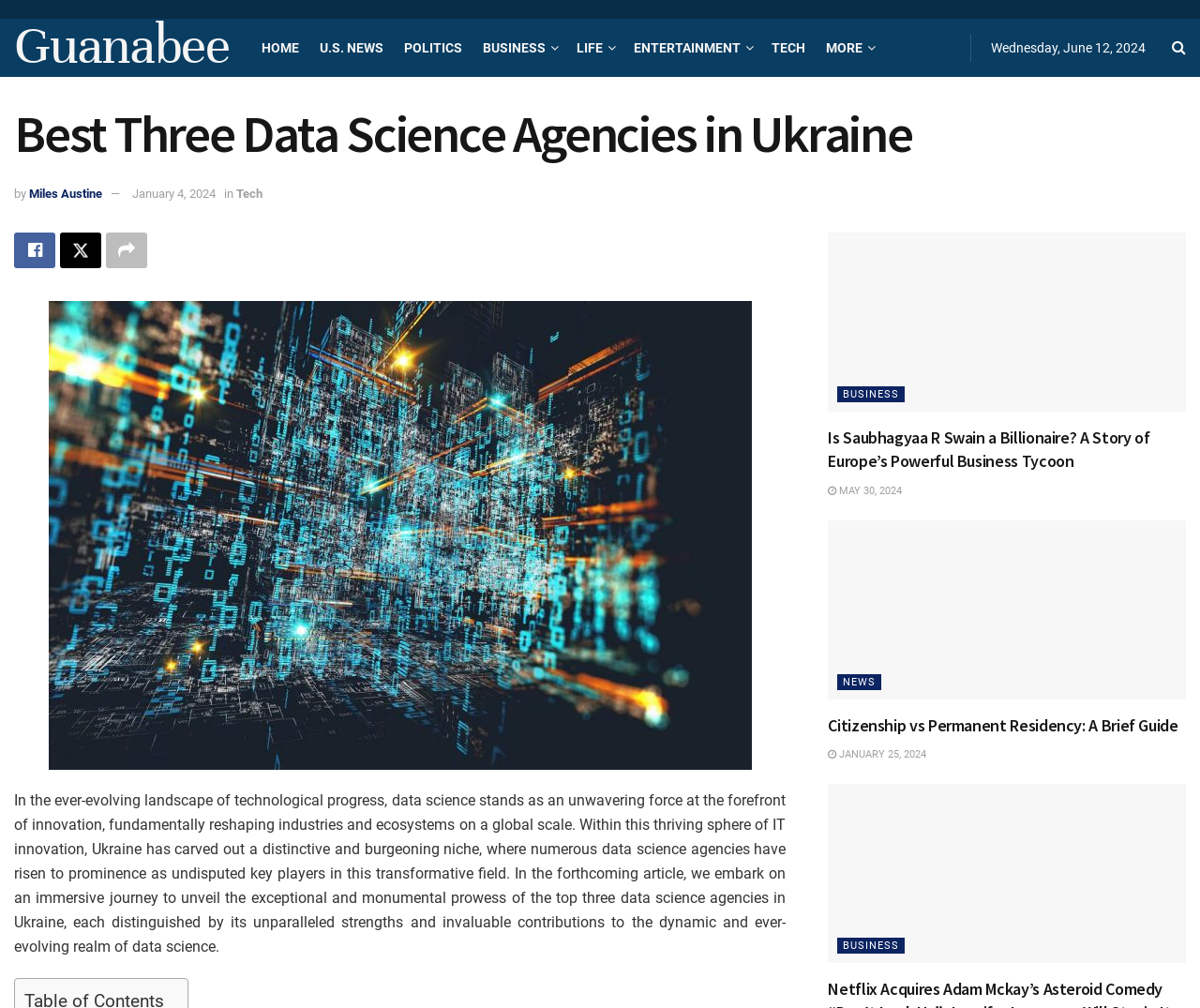Identify the bounding box coordinates of the clickable section necessary to follow the following instruction: "Click on the 'HOME' link". The coordinates should be presented as four float numbers from 0 to 1, i.e., [left, top, right, bottom].

[0.218, 0.019, 0.25, 0.076]